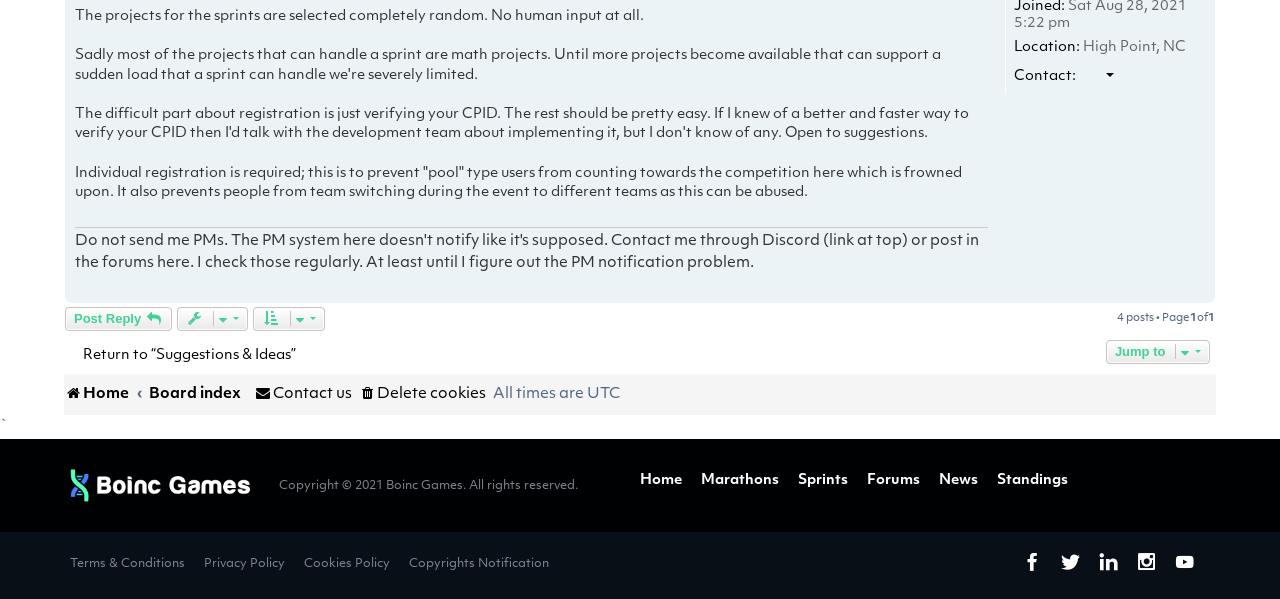Please locate the bounding box coordinates of the element that should be clicked to achieve the given instruction: "Click on 'Home'".

[0.051, 0.632, 0.101, 0.688]